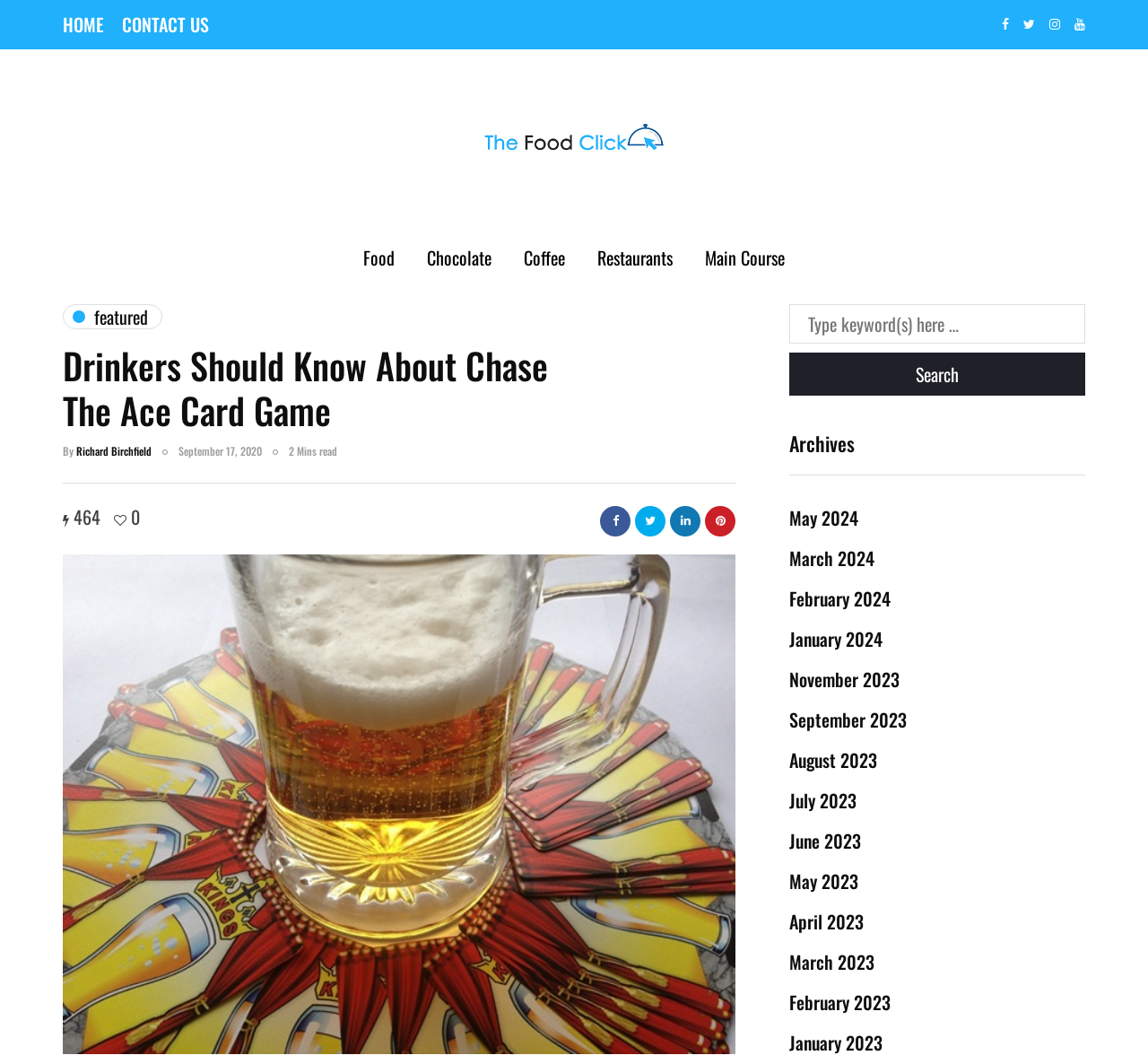Determine the bounding box coordinates of the region that needs to be clicked to achieve the task: "View the Archives".

[0.688, 0.406, 0.945, 0.446]